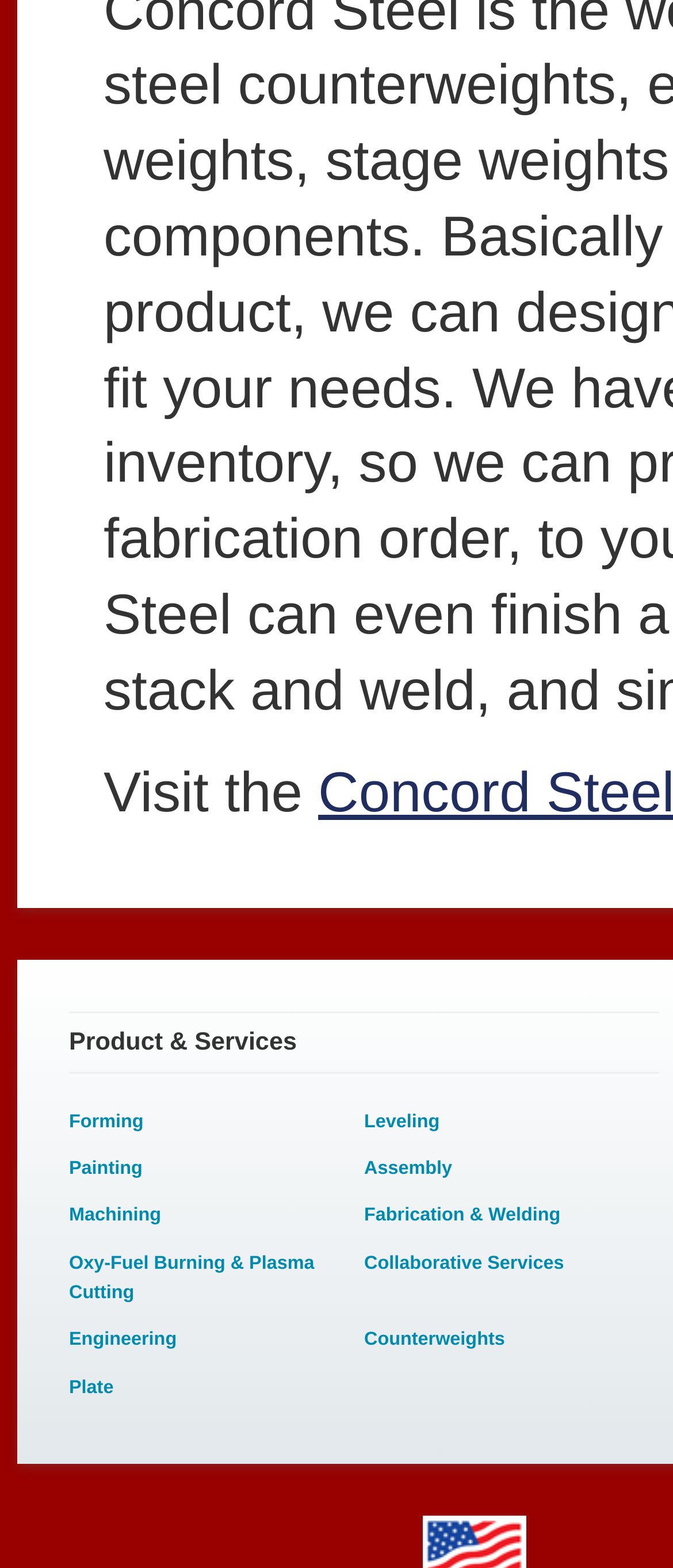Find the bounding box coordinates of the element to click in order to complete the given instruction: "Discover Assembly services."

[0.541, 0.739, 0.672, 0.752]